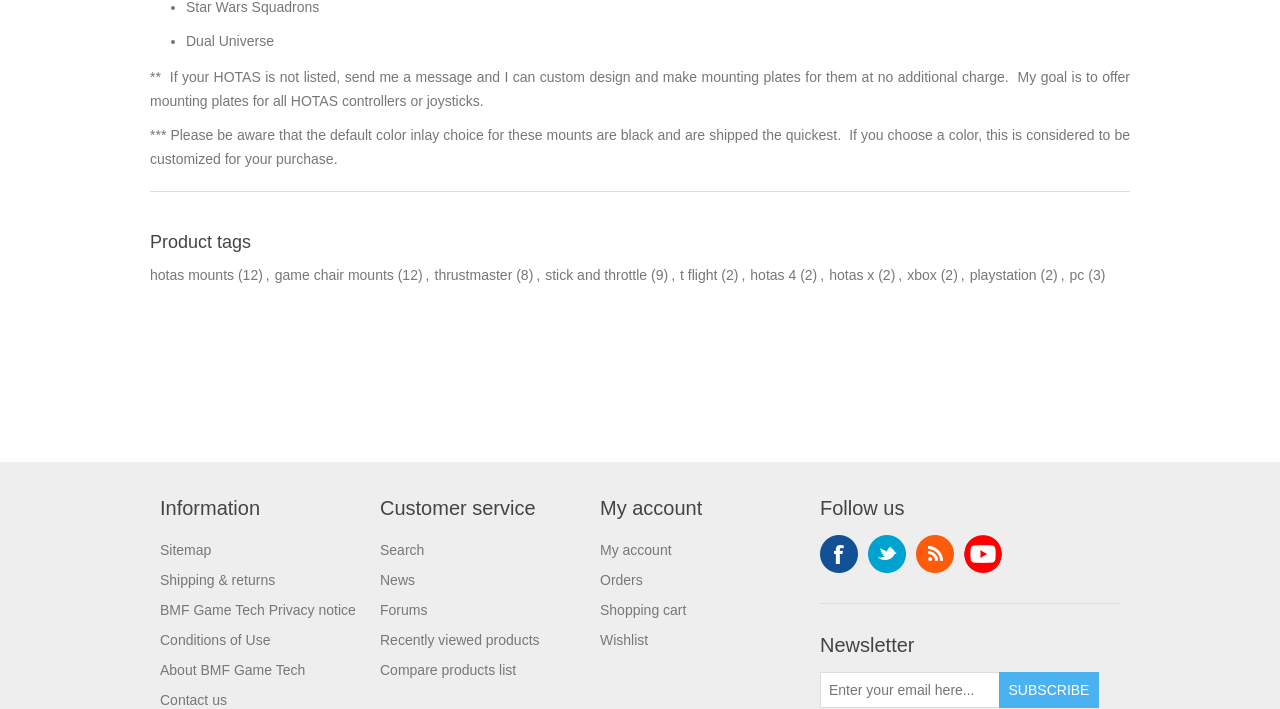Determine the bounding box for the HTML element described here: "My account". The coordinates should be given as [left, top, right, bottom] with each number being a float between 0 and 1.

[0.469, 0.764, 0.525, 0.786]